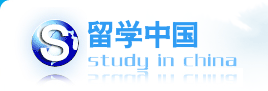Explain the image thoroughly, highlighting all key elements.

The image features a vibrant logo representing "Study in China," which is a program or initiative aimed at encouraging international students to pursue education in China. The design showcases a globe, symbolizing global connectivity and opportunities, paired with a stylized "S" that emphasizes the program's focus on studying abroad. The text "留学中国" (which translates to "Study in China") is prominently displayed, reinforcing the program's mission. This logo connects with students seeking to expand their academic horizons and experience Chinese culture through educational opportunities.